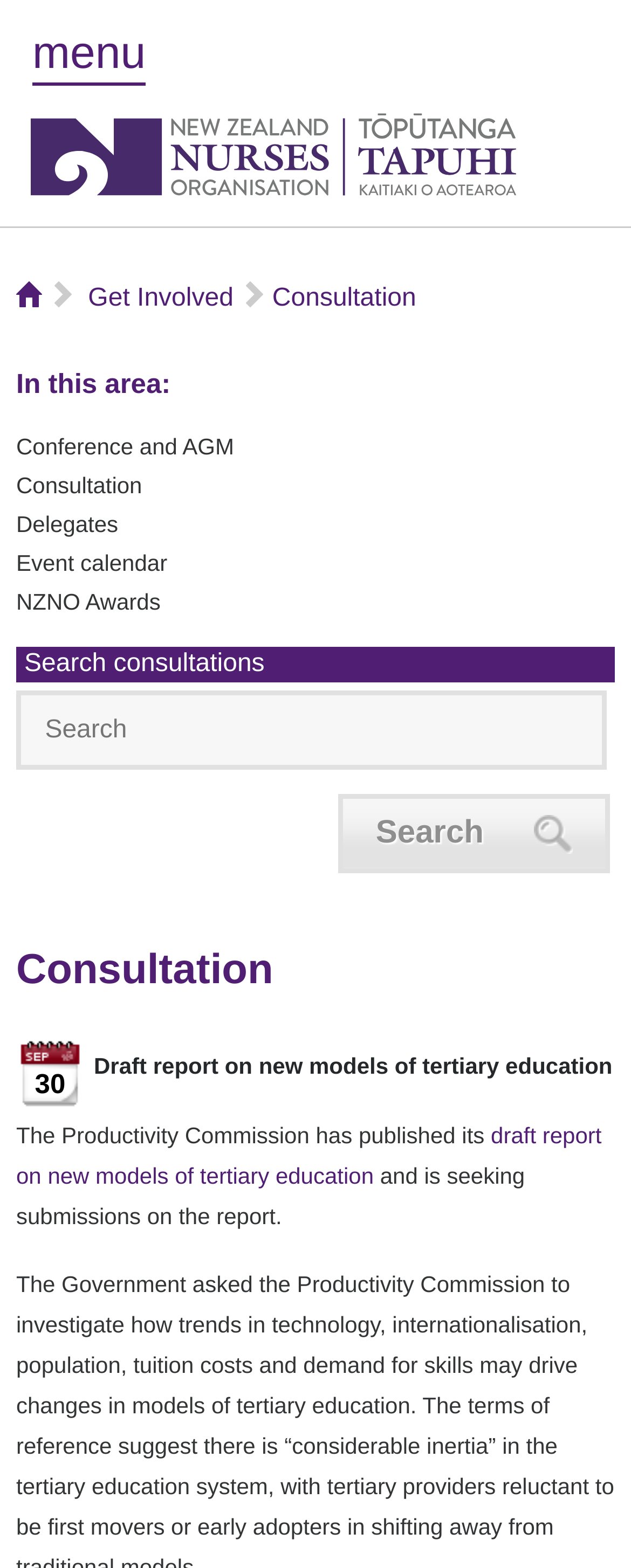Can you find the bounding box coordinates for the element that needs to be clicked to execute this instruction: "Search consultations"? The coordinates should be given as four float numbers between 0 and 1, i.e., [left, top, right, bottom].

[0.537, 0.506, 0.967, 0.557]